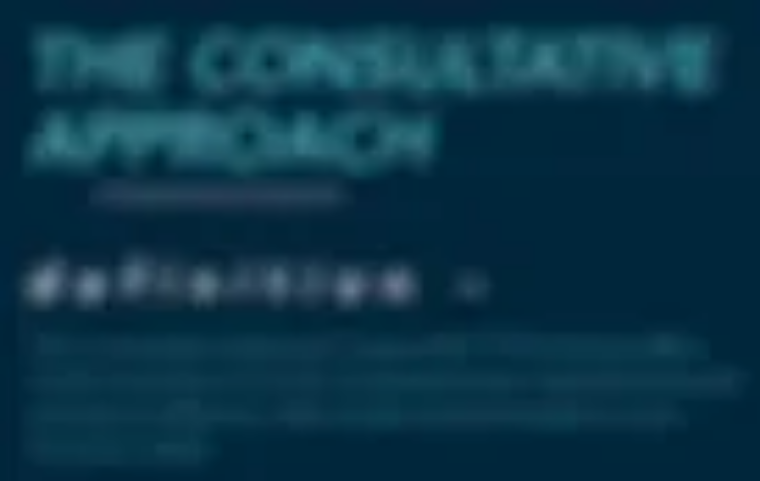Describe all significant details and elements found in the image.

The image features a bold and visually striking presentation titled "THE CONSULTATIVE APPROACH." It is designed with a modern aesthetic, utilizing a deep blue background that contrasts with cream-colored text. The focal point is the term "definition," presented in a larger font, suggesting a detailed explanation or breakdown of what the consultative approach entails. The overall design conveys professionalism and emphasizes the importance of understanding clients' needs through a dialogue-driven process, aligning with the company's ethos of personalized service and effective fleet management solutions. This image likely serves as an engaging introduction to a section discussing the company's consultative methodology.